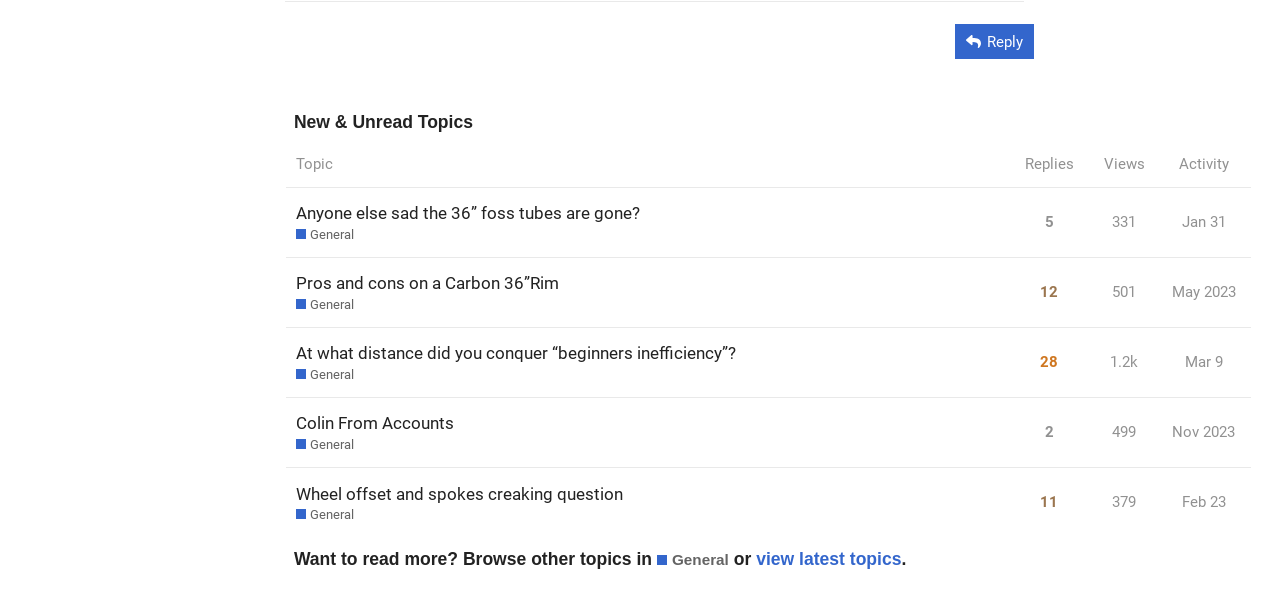Could you specify the bounding box coordinates for the clickable section to complete the following instruction: "Read topic 'Anyone else sad the 36” foss tubes are gone?'"?

[0.223, 0.337, 0.79, 0.434]